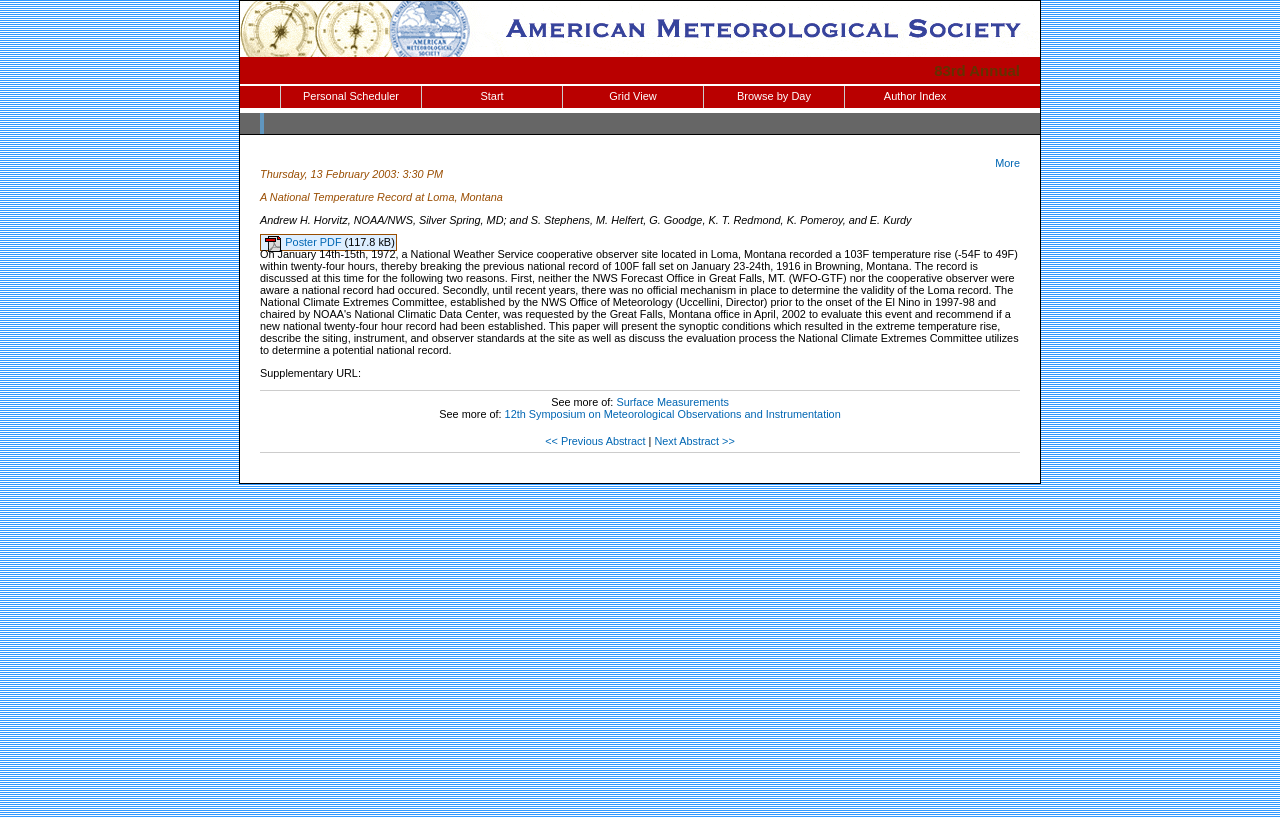Could you locate the bounding box coordinates for the section that should be clicked to accomplish this task: "view more of Surface Measurements".

[0.482, 0.484, 0.569, 0.499]